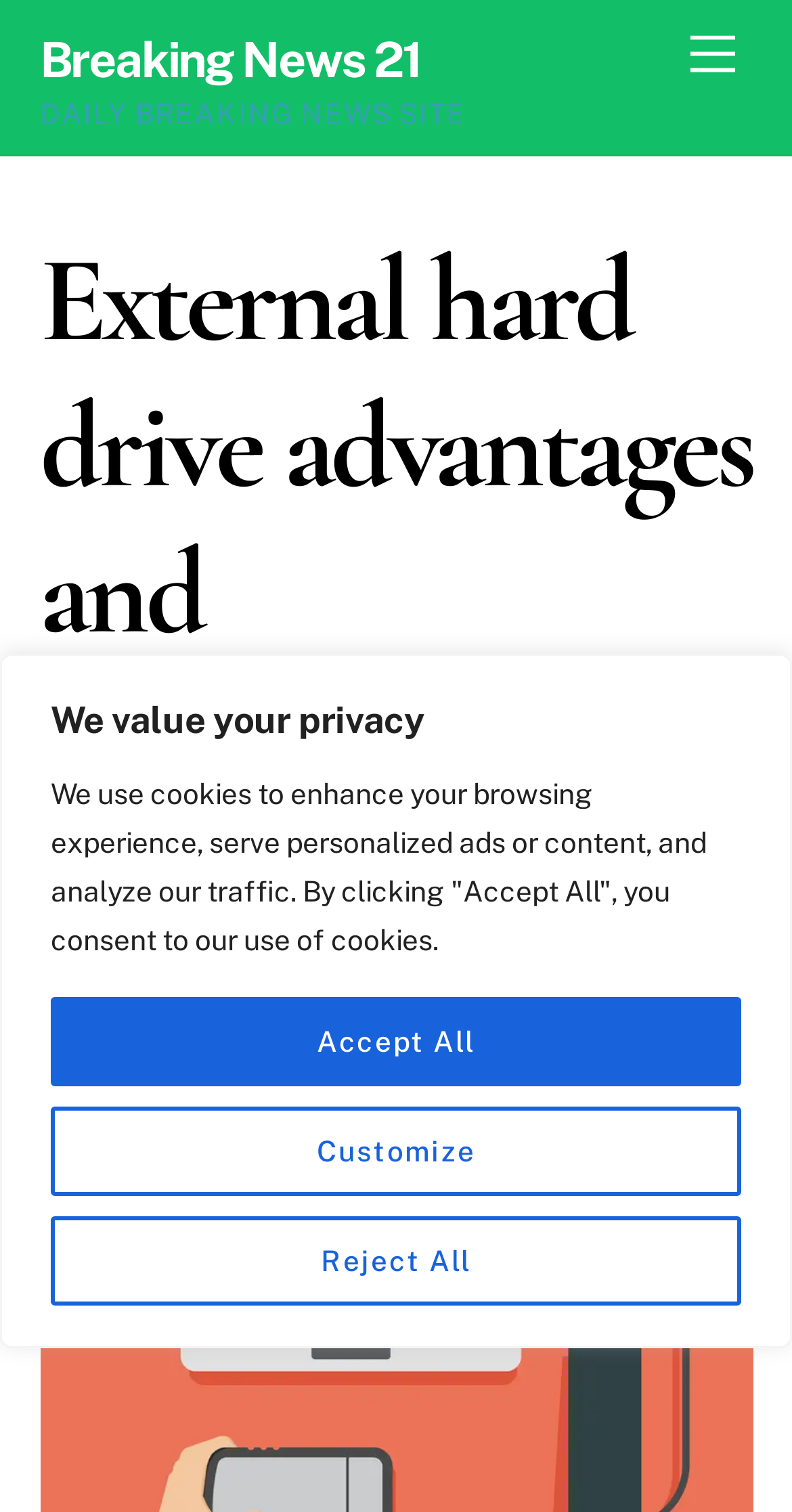Please find and generate the text of the main heading on the webpage.

External hard drive advantages and disadvantages